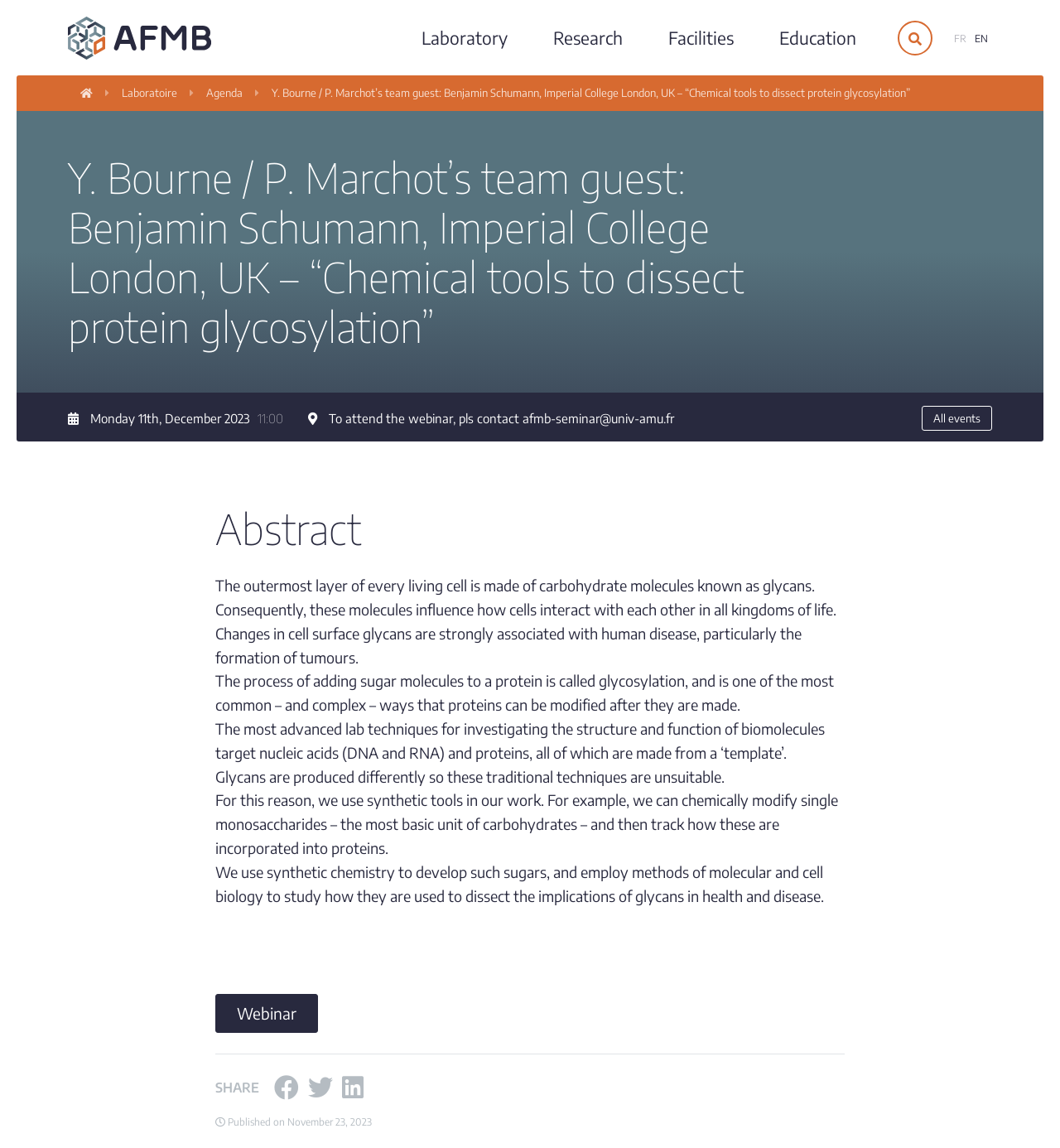Please give a succinct answer using a single word or phrase:
What time is the webinar?

11:00